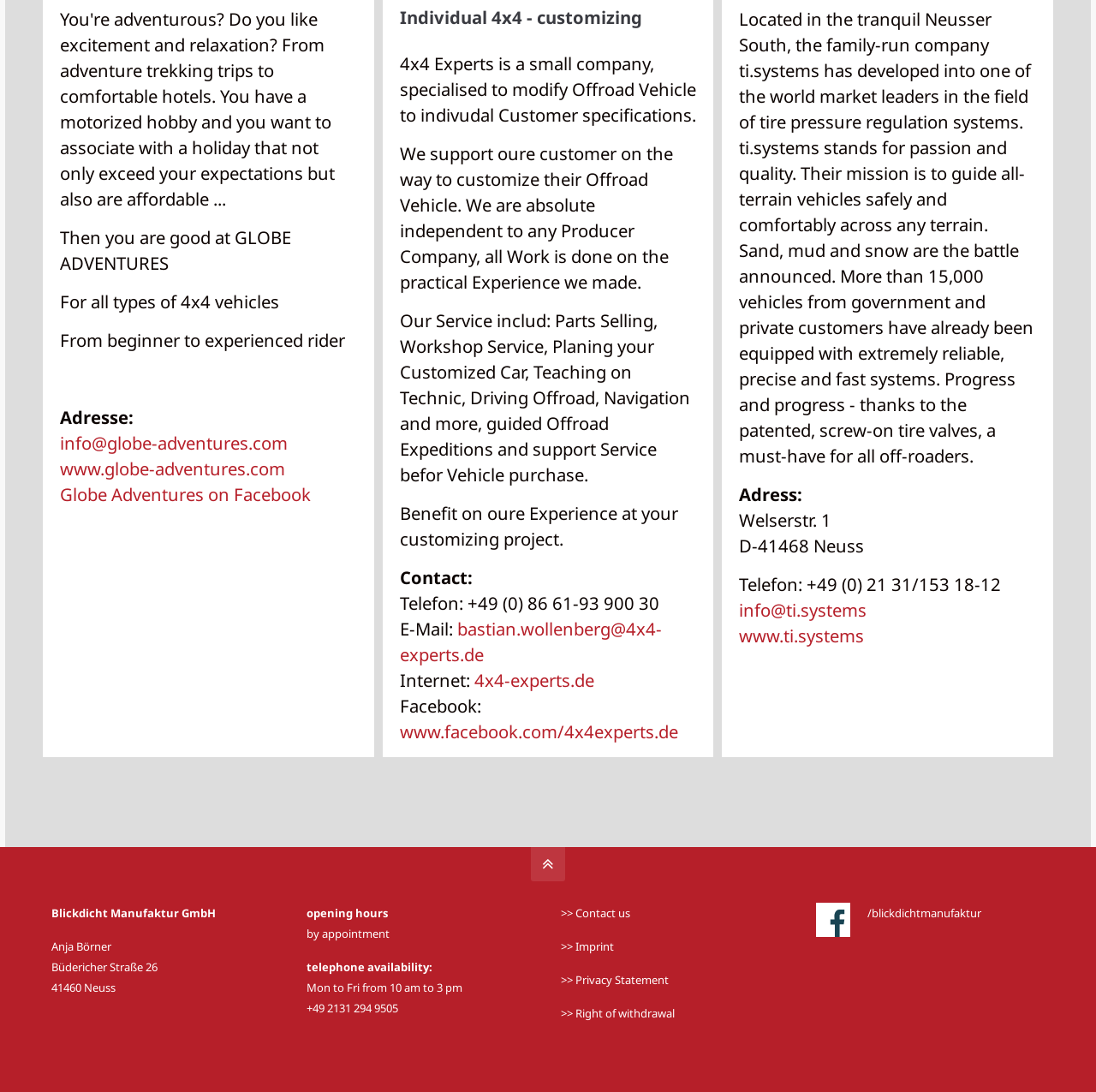Specify the bounding box coordinates of the area that needs to be clicked to achieve the following instruction: "Contact Blickdicht Manufaktur GmbH".

[0.512, 0.829, 0.575, 0.843]